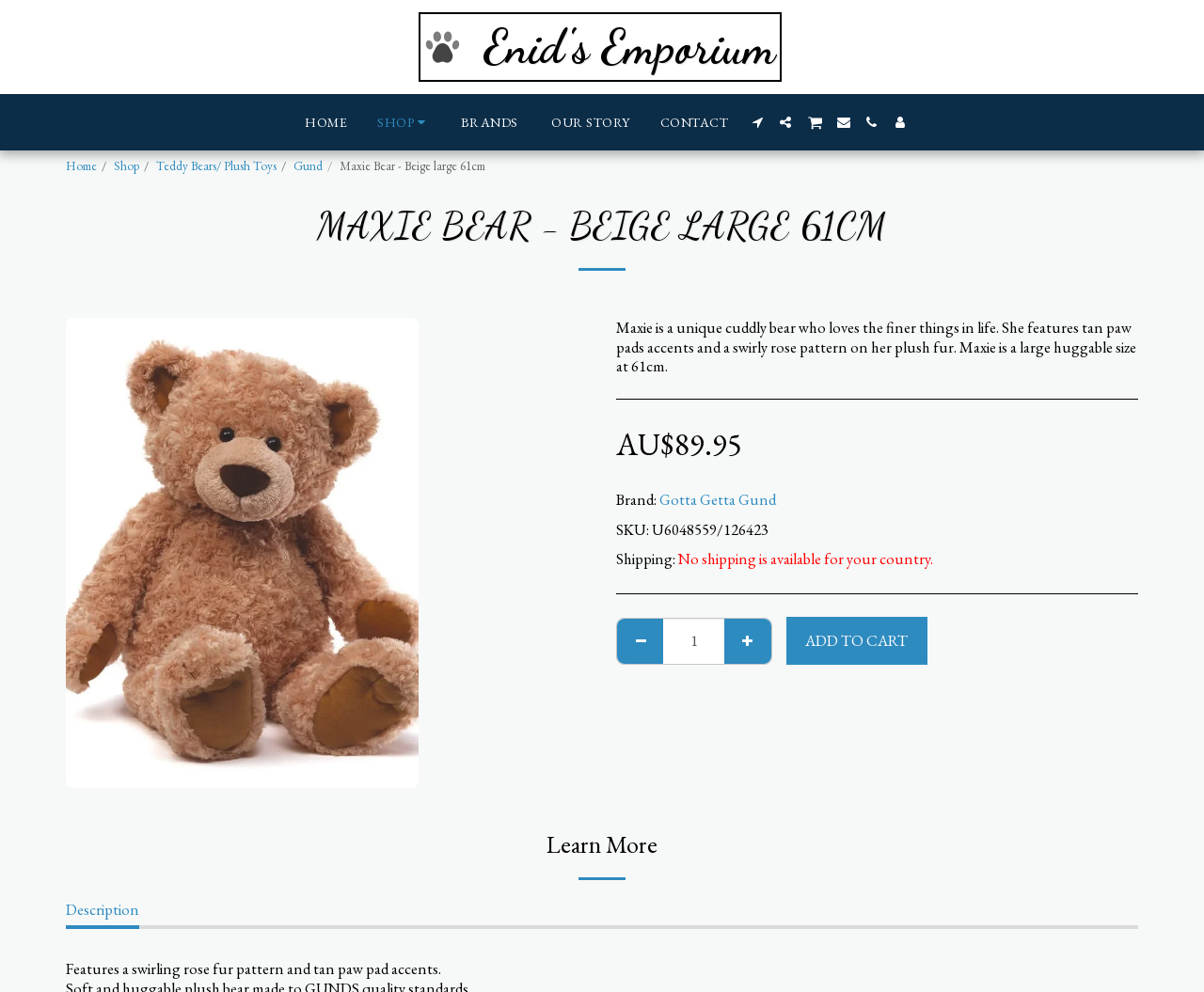What is the size of the bear?
Answer briefly with a single word or phrase based on the image.

61cm